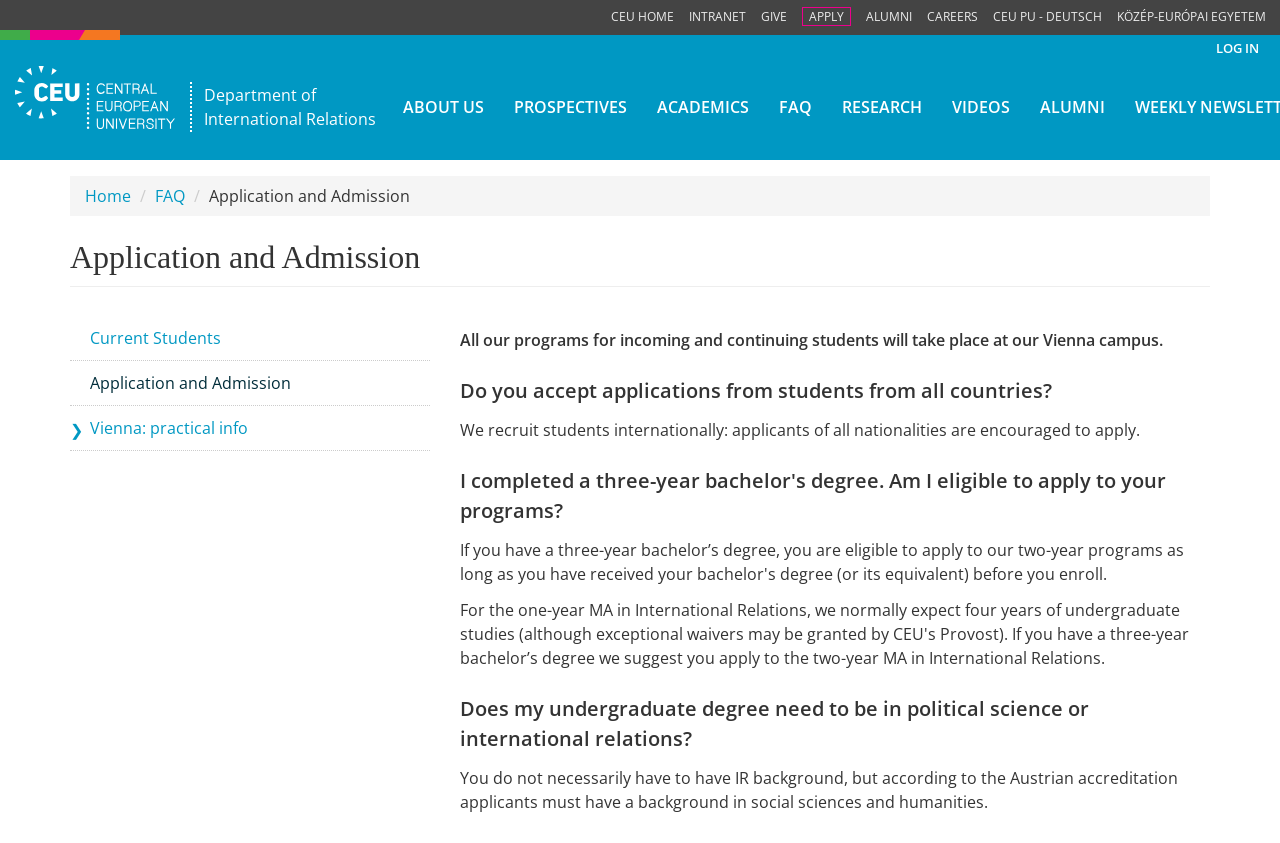Could you provide the bounding box coordinates for the portion of the screen to click to complete this instruction: "Log in to the system"?

[0.945, 0.041, 0.988, 0.074]